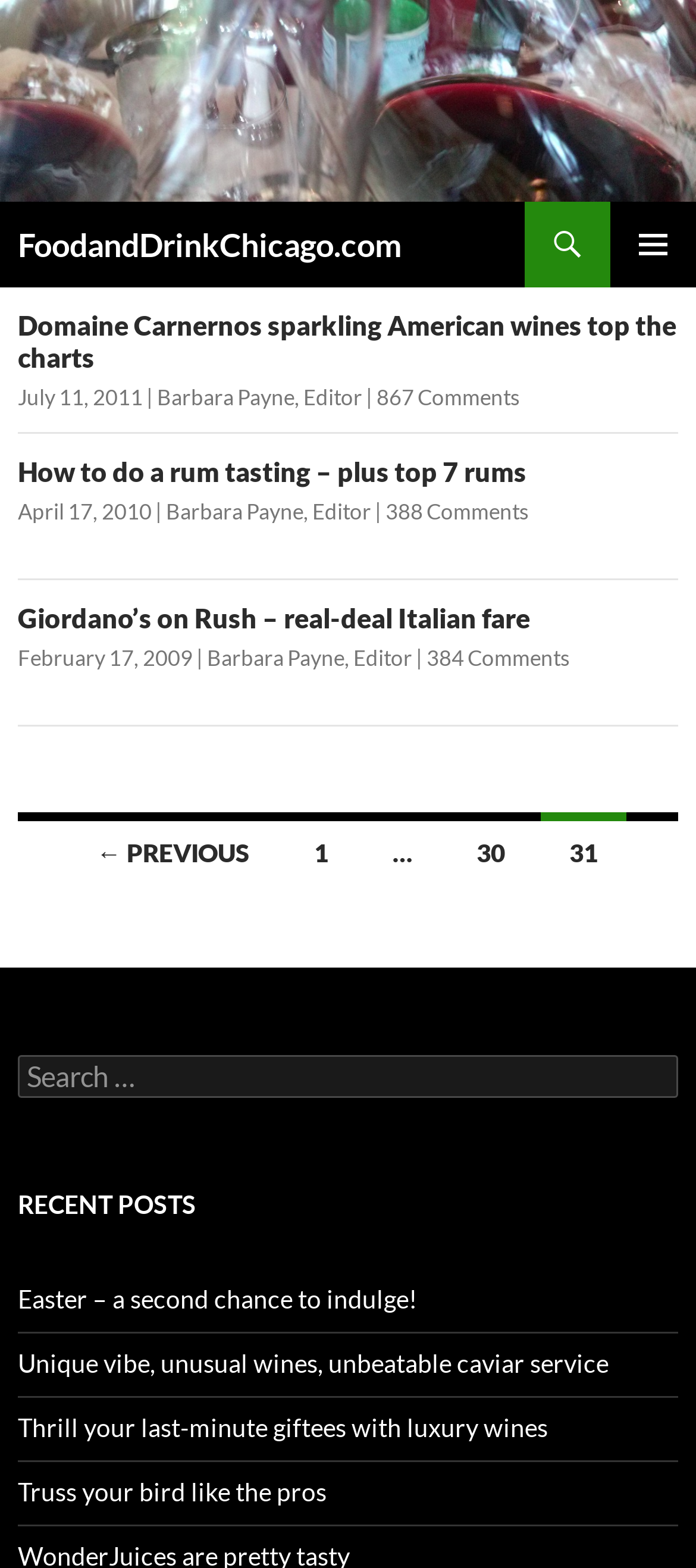Show the bounding box coordinates for the HTML element described as: "1".

[0.41, 0.518, 0.513, 0.563]